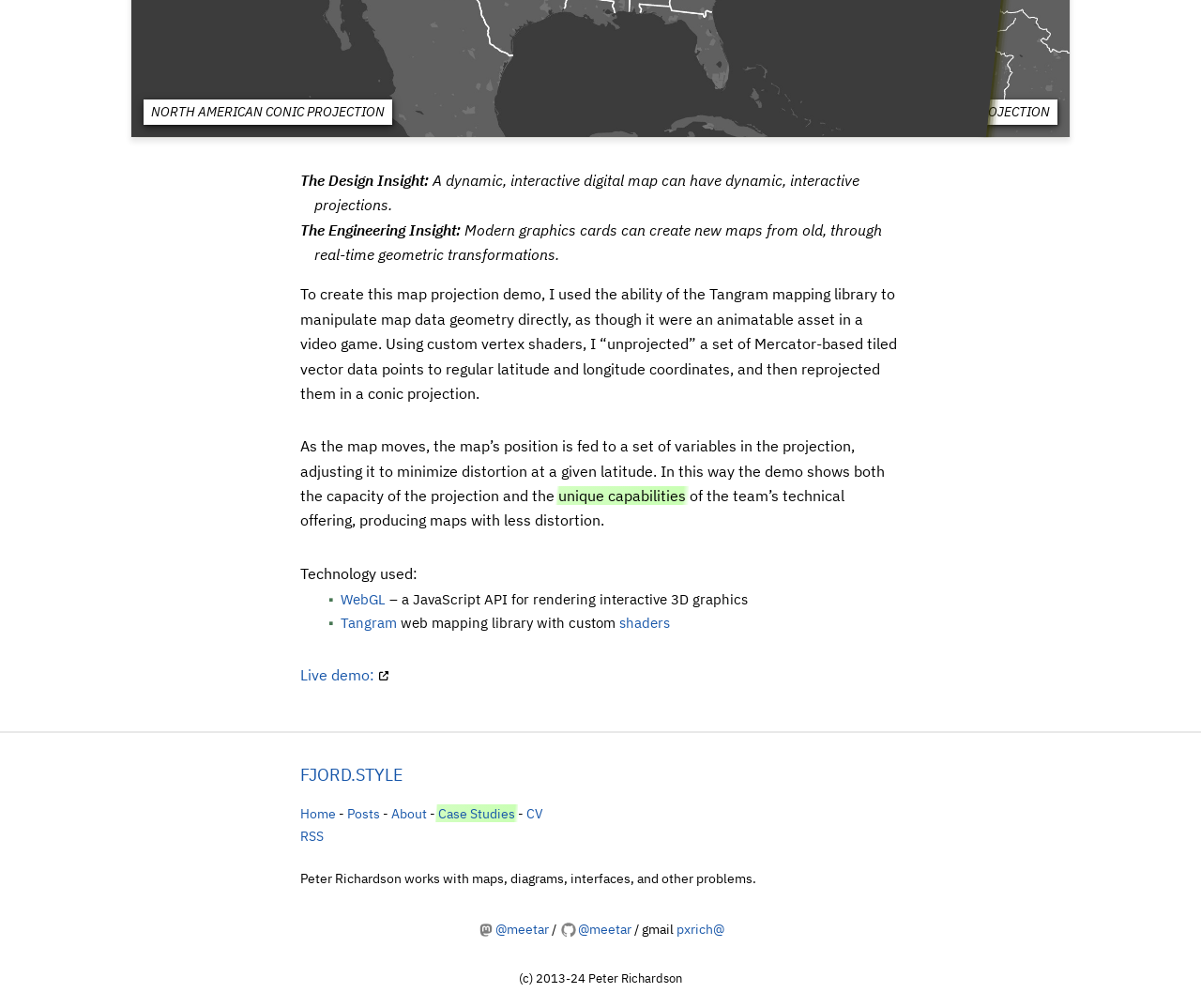Refer to the image and offer a detailed explanation in response to the question: What is the author's contact email?

I found this information at the bottom of the webpage, where it provides the author's contact information, including his email address which is 'pxrich@'.